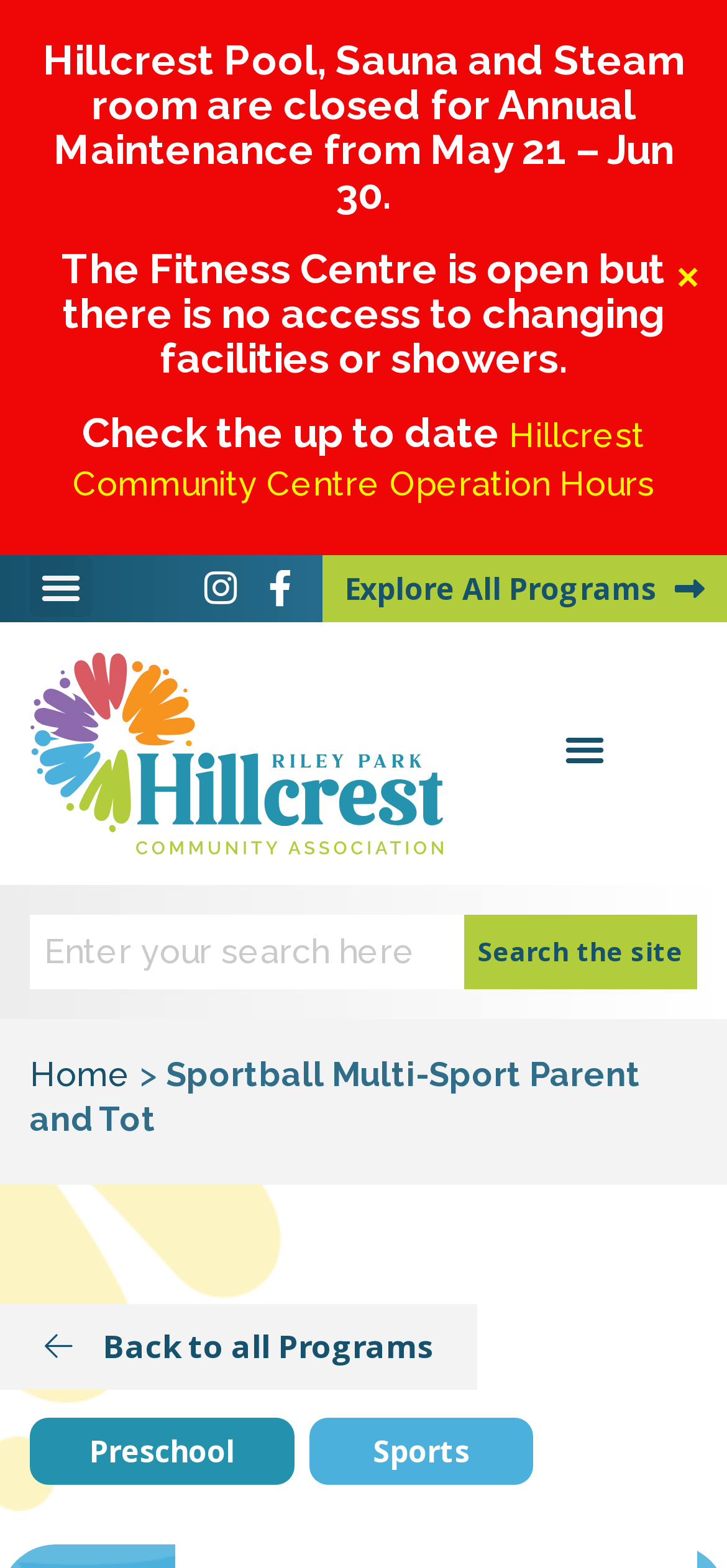Locate the bounding box coordinates of the UI element described by: "Back to all Programs". The bounding box coordinates should consist of four float numbers between 0 and 1, i.e., [left, top, right, bottom].

[0.0, 0.831, 0.634, 0.886]